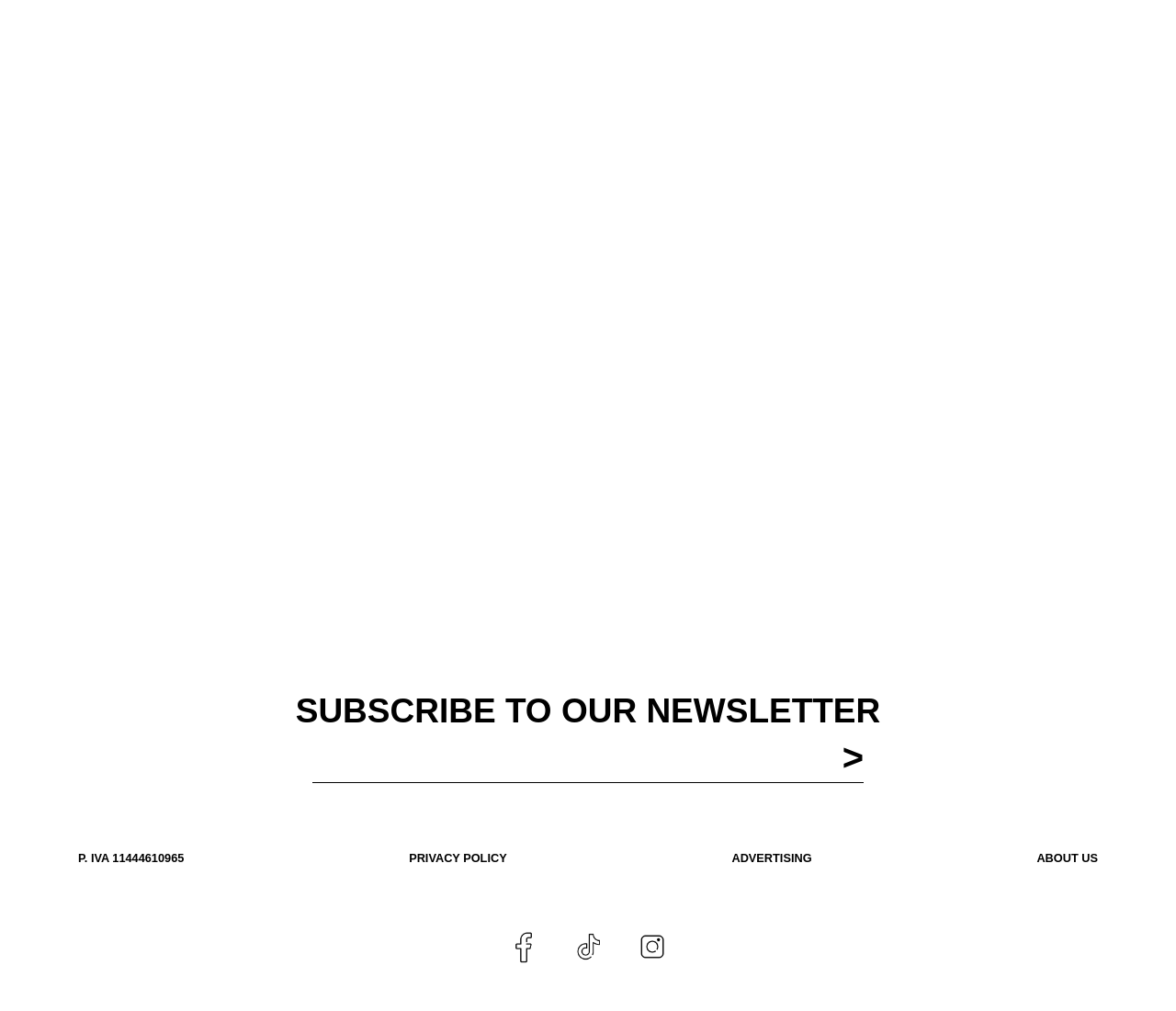Locate the bounding box coordinates of the area that needs to be clicked to fulfill the following instruction: "Visit the Facebook page". The coordinates should be in the format of four float numbers between 0 and 1, namely [left, top, right, bottom].

[0.43, 0.918, 0.461, 0.954]